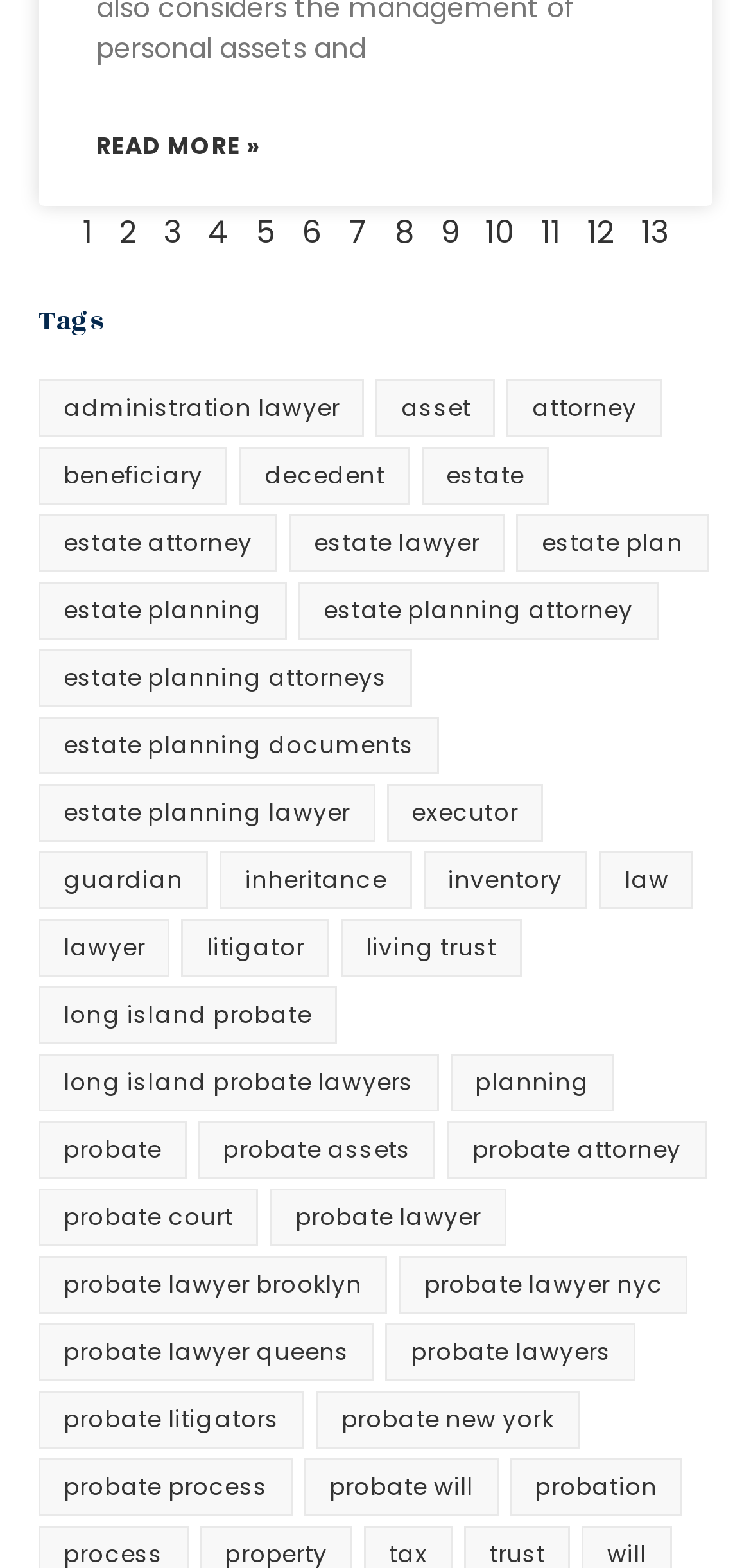Please identify the bounding box coordinates of the element I need to click to follow this instruction: "Explore probate lawyer NYC".

[0.531, 0.801, 0.916, 0.838]